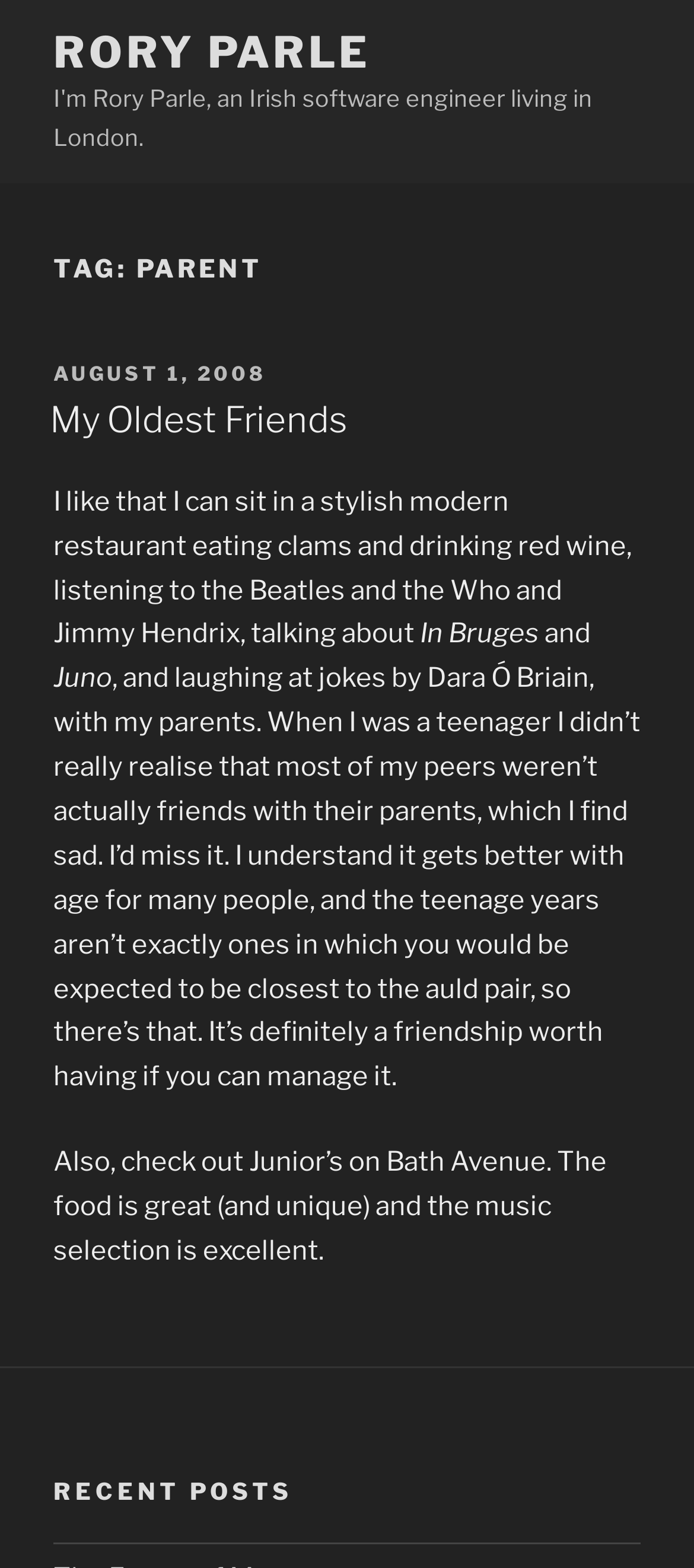Refer to the image and provide an in-depth answer to the question:
What is the name of the restaurant mentioned in the article?

I found the name of the restaurant by reading the text of the StaticText element with ID 289, which mentions 'Junior's on Bath Avenue'.